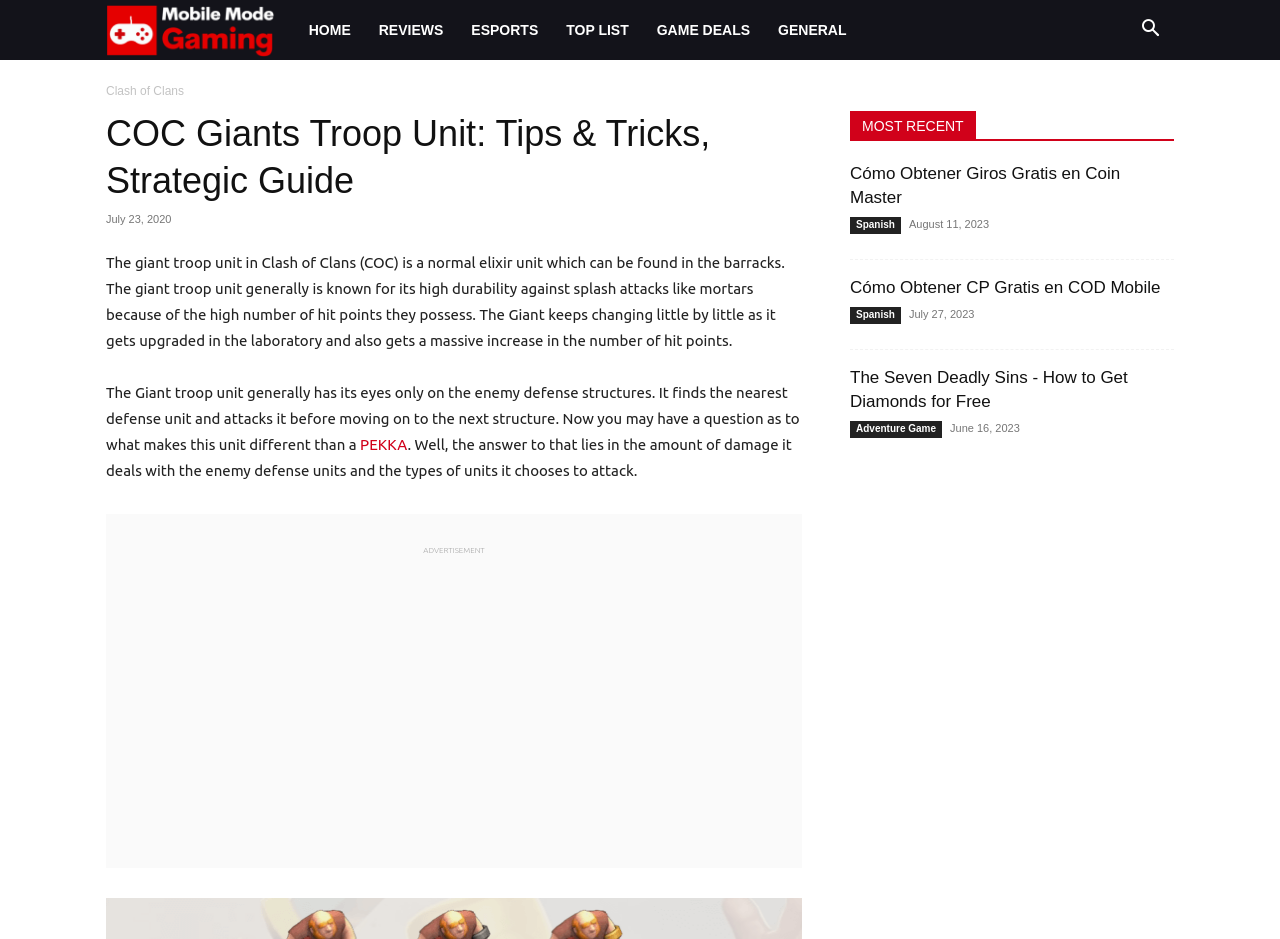Pinpoint the bounding box coordinates of the clickable area needed to execute the instruction: "Click the 'Search' button". The coordinates should be specified as four float numbers between 0 and 1, i.e., [left, top, right, bottom].

[0.88, 0.024, 0.917, 0.042]